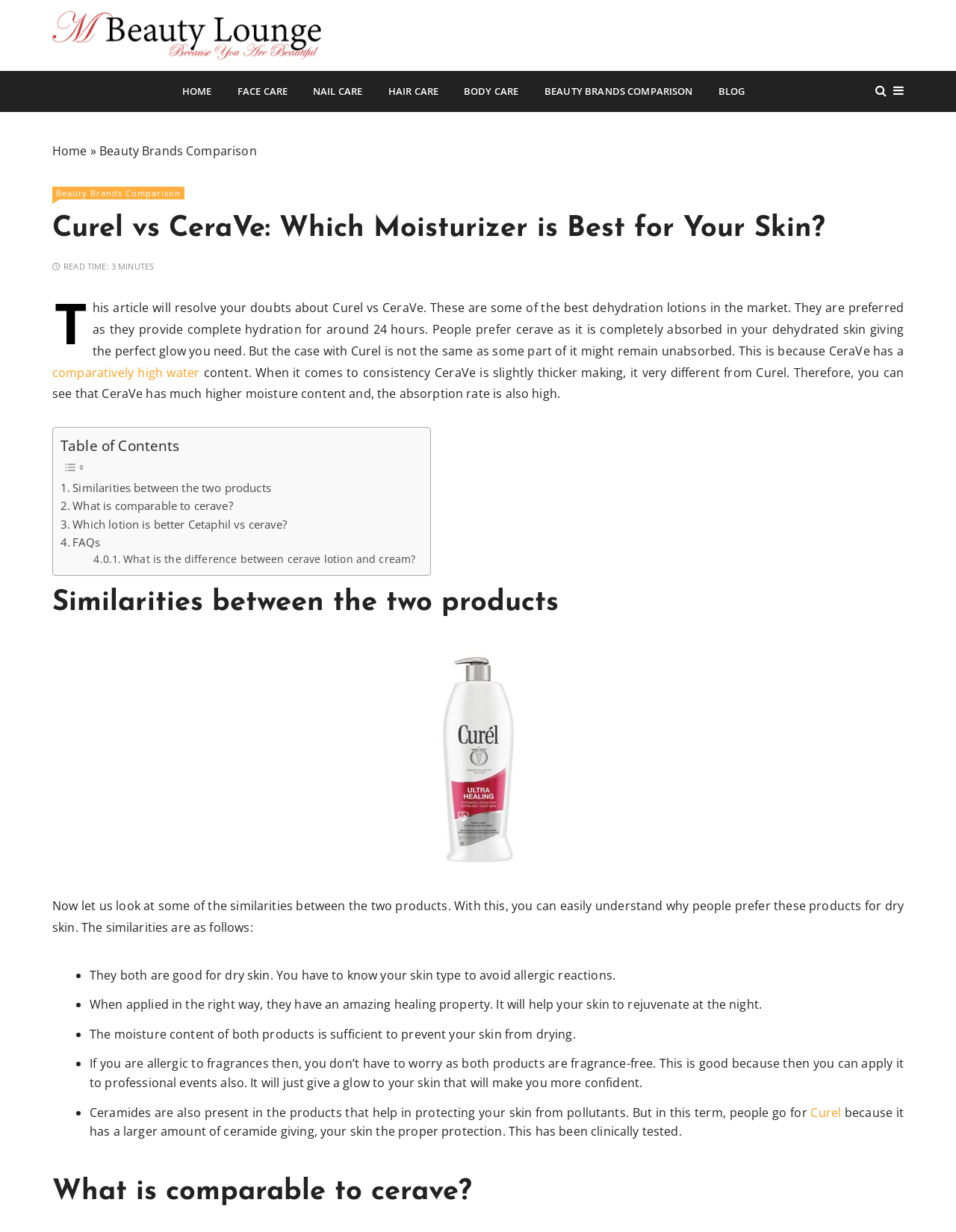Please find the bounding box coordinates of the element that must be clicked to perform the given instruction: "Click the 'M Beauty Lounge' logo". The coordinates should be four float numbers from 0 to 1, i.e., [left, top, right, bottom].

[0.055, 0.009, 0.336, 0.048]